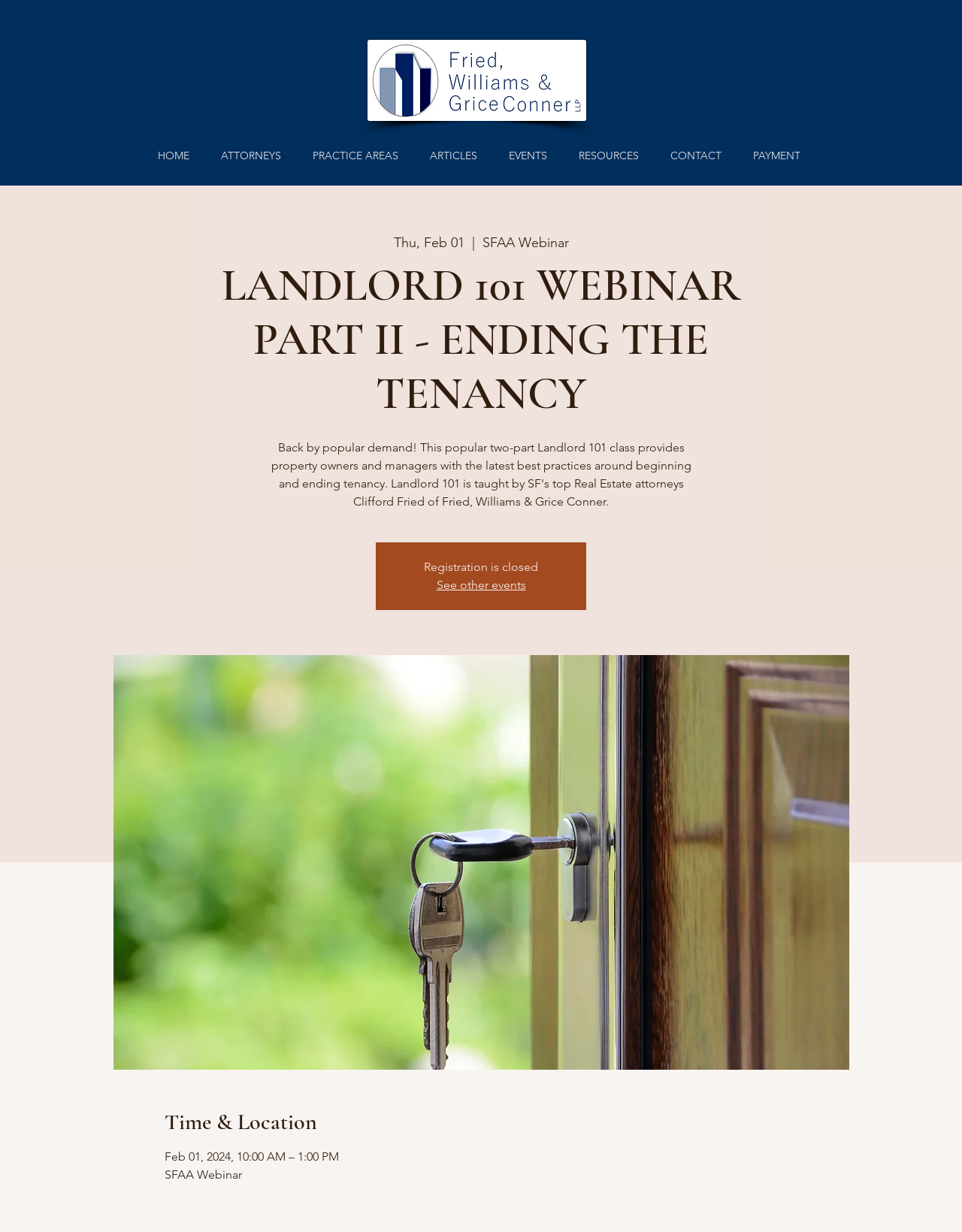Using the element description ATTORNEYS, predict the bounding box coordinates for the UI element. Provide the coordinates in (top-left x, top-left y, bottom-right x, bottom-right y) format with values ranging from 0 to 1.

[0.213, 0.11, 0.309, 0.143]